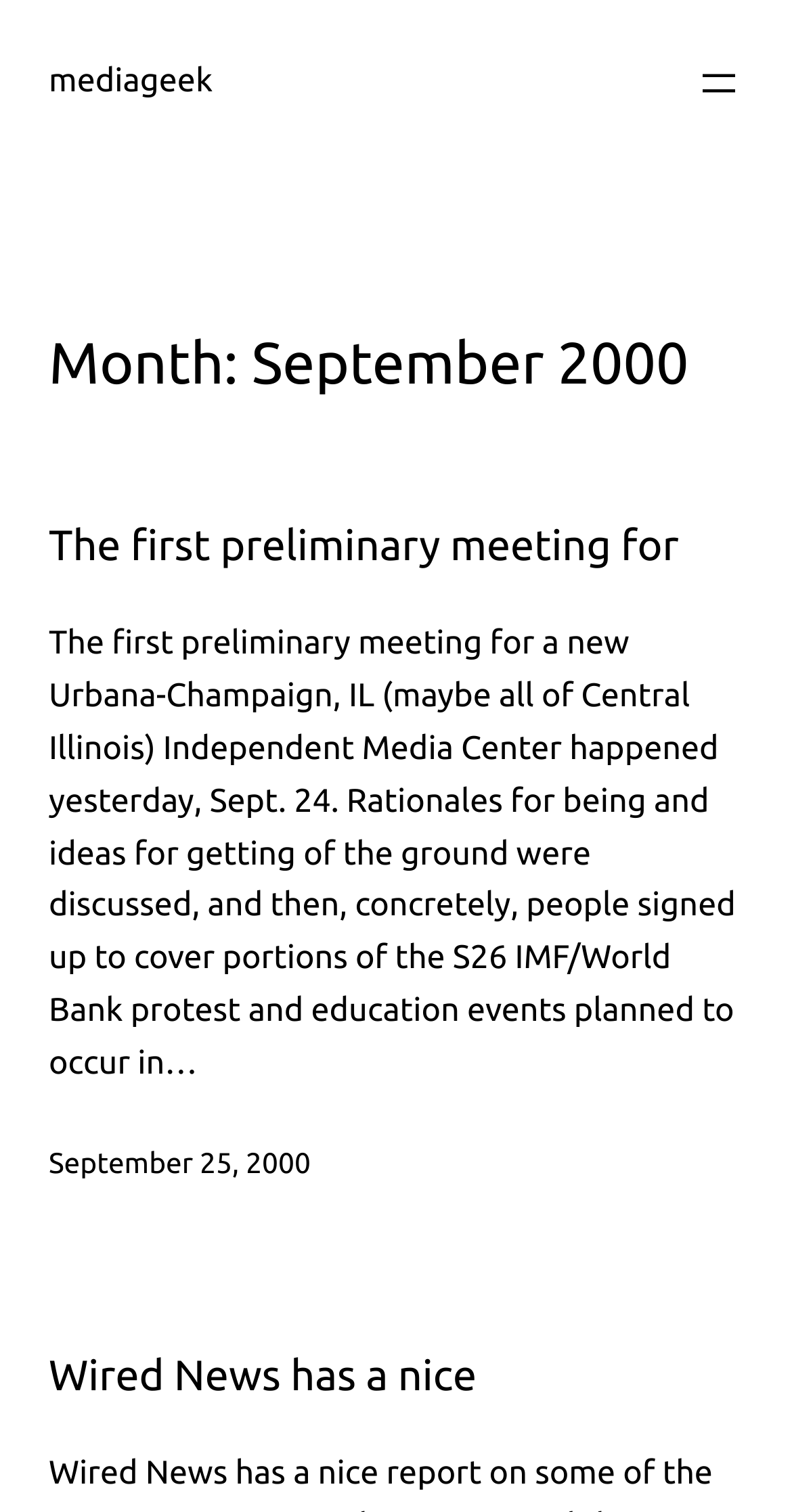Please reply with a single word or brief phrase to the question: 
What is the purpose of the meeting mentioned?

Discussing Independent Media Center